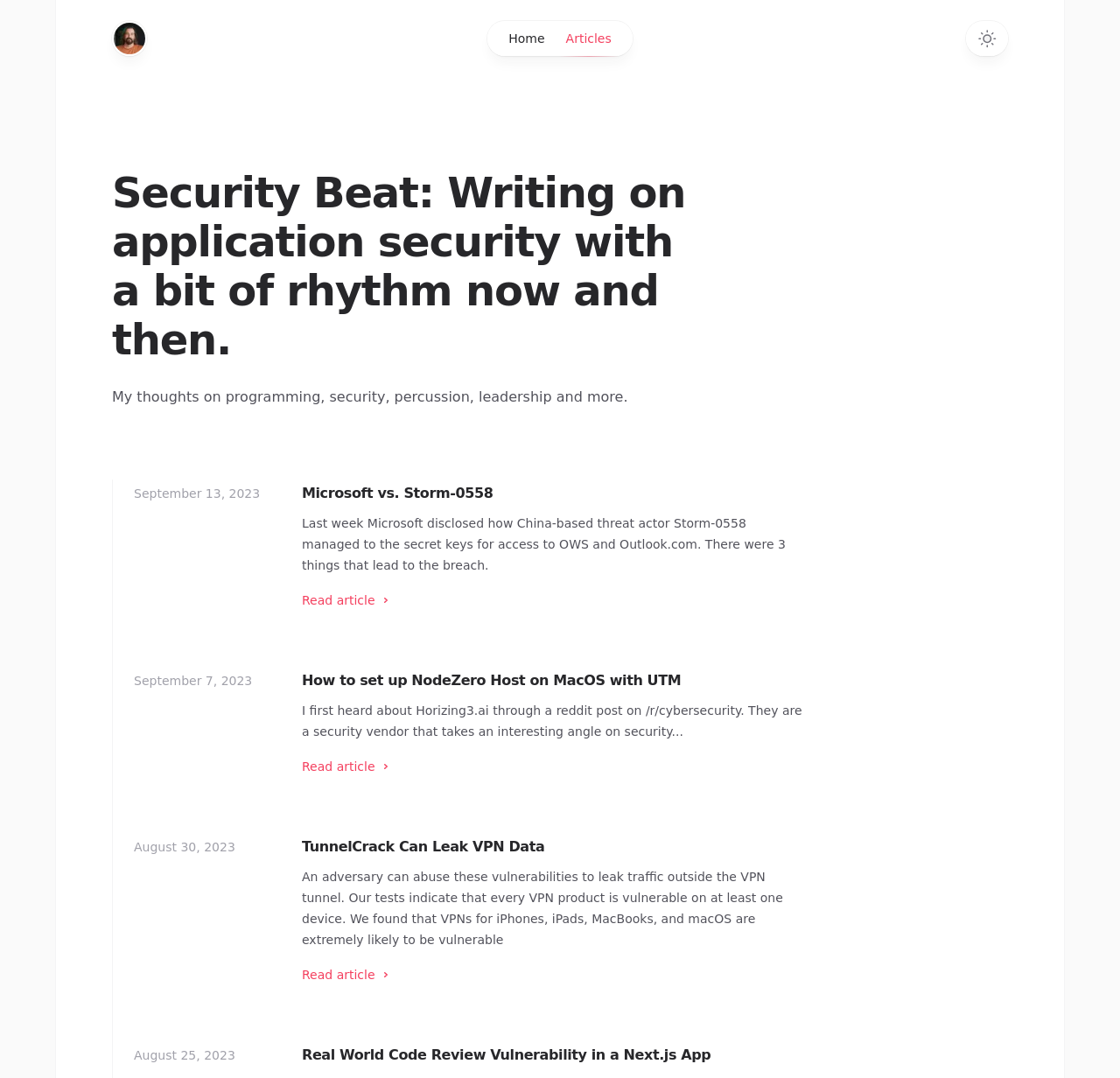Please reply with a single word or brief phrase to the question: 
What type of content is associated with the 'Home' links?

Homepage